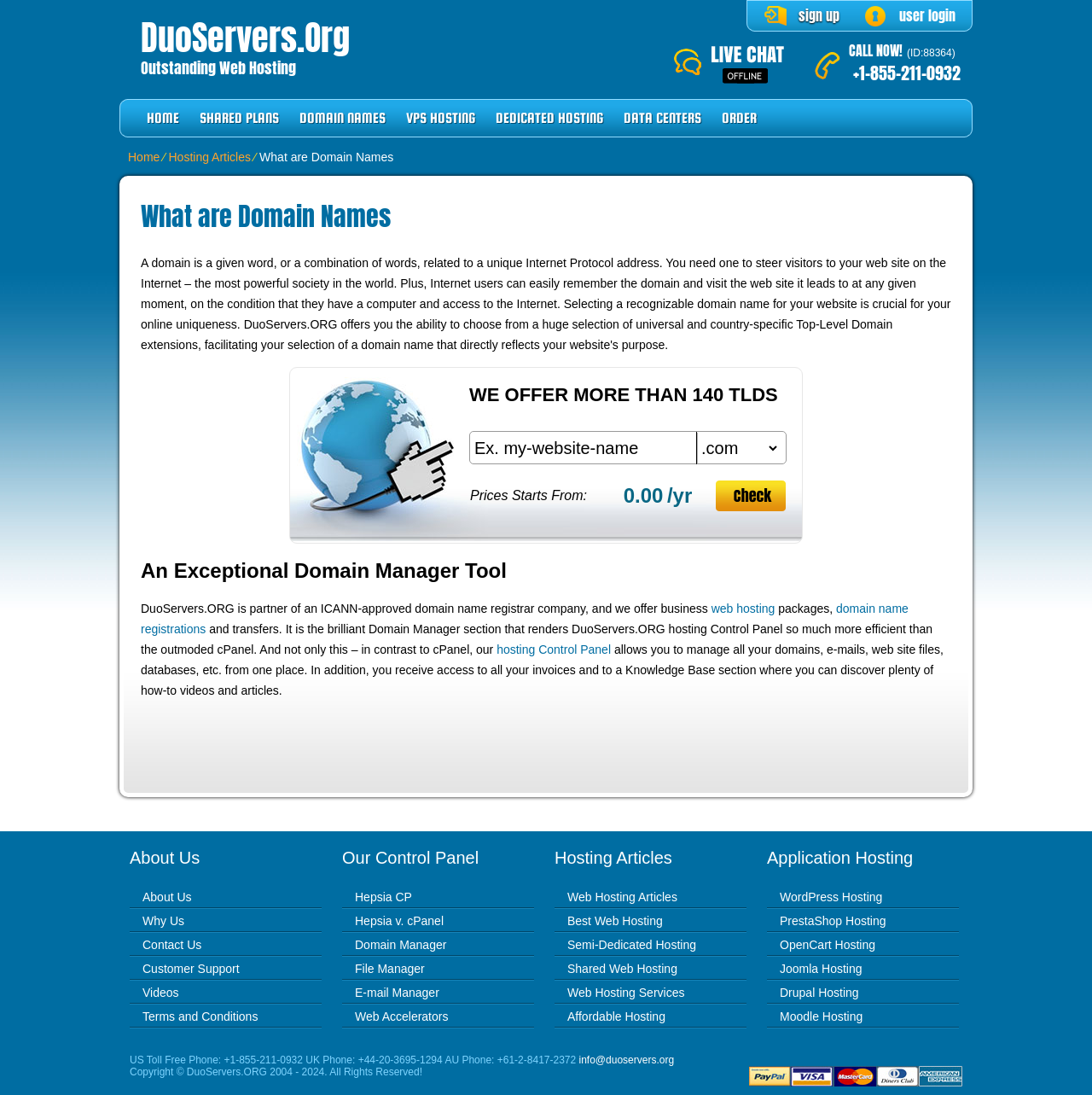Using the format (top-left x, top-left y, bottom-right x, bottom-right y), and given the element description, identify the bounding box coordinates within the screenshot: Terms and Conditions

[0.13, 0.922, 0.236, 0.934]